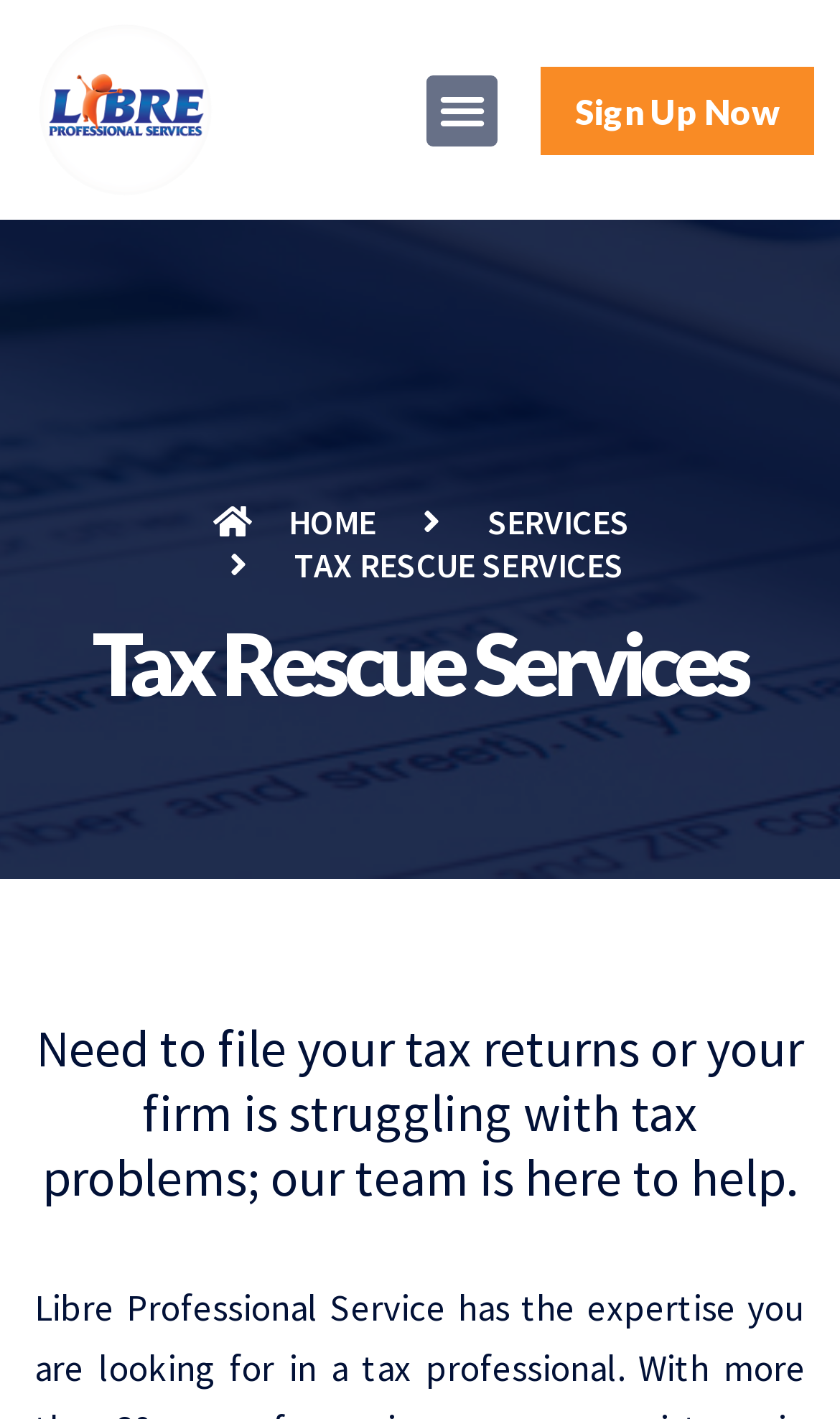Given the description "Reject all", provide the bounding box coordinates of the corresponding UI element.

None